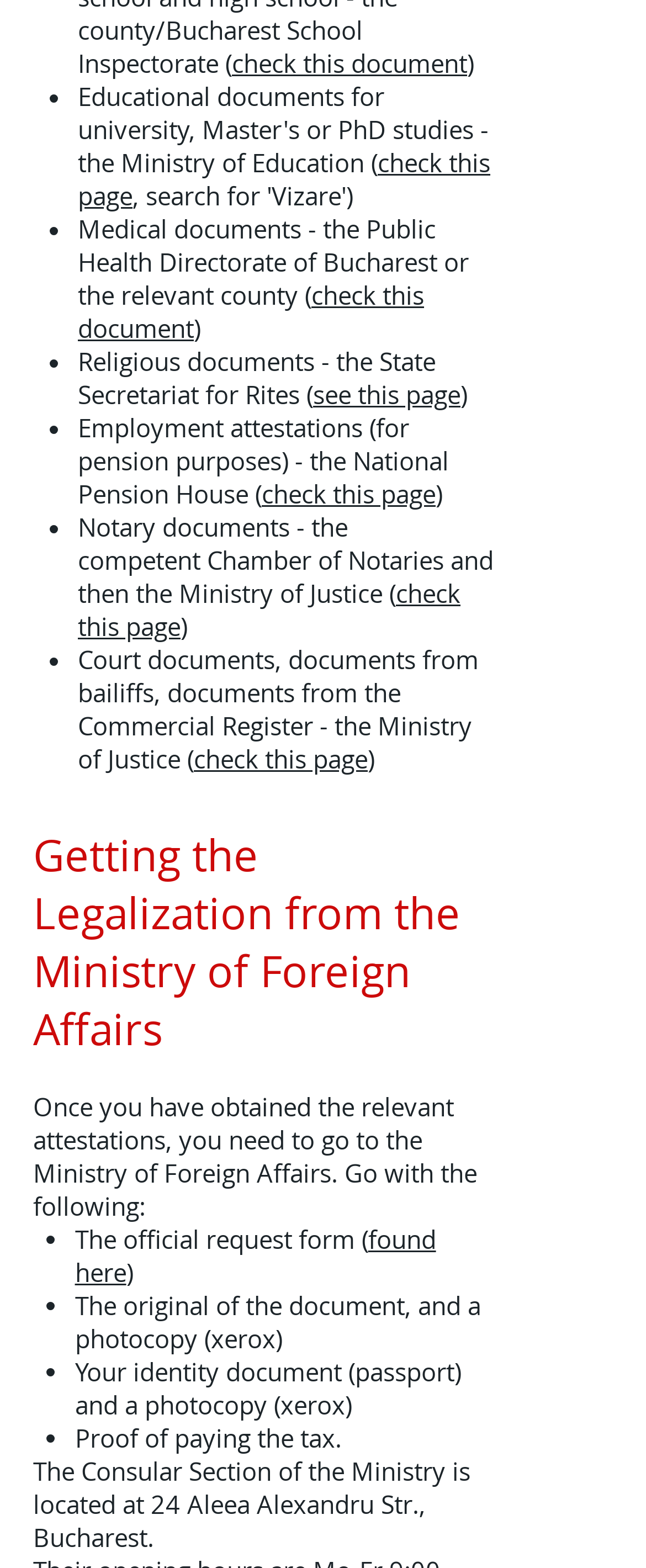Determine the bounding box for the UI element described here: "check this document".

[0.359, 0.03, 0.723, 0.051]